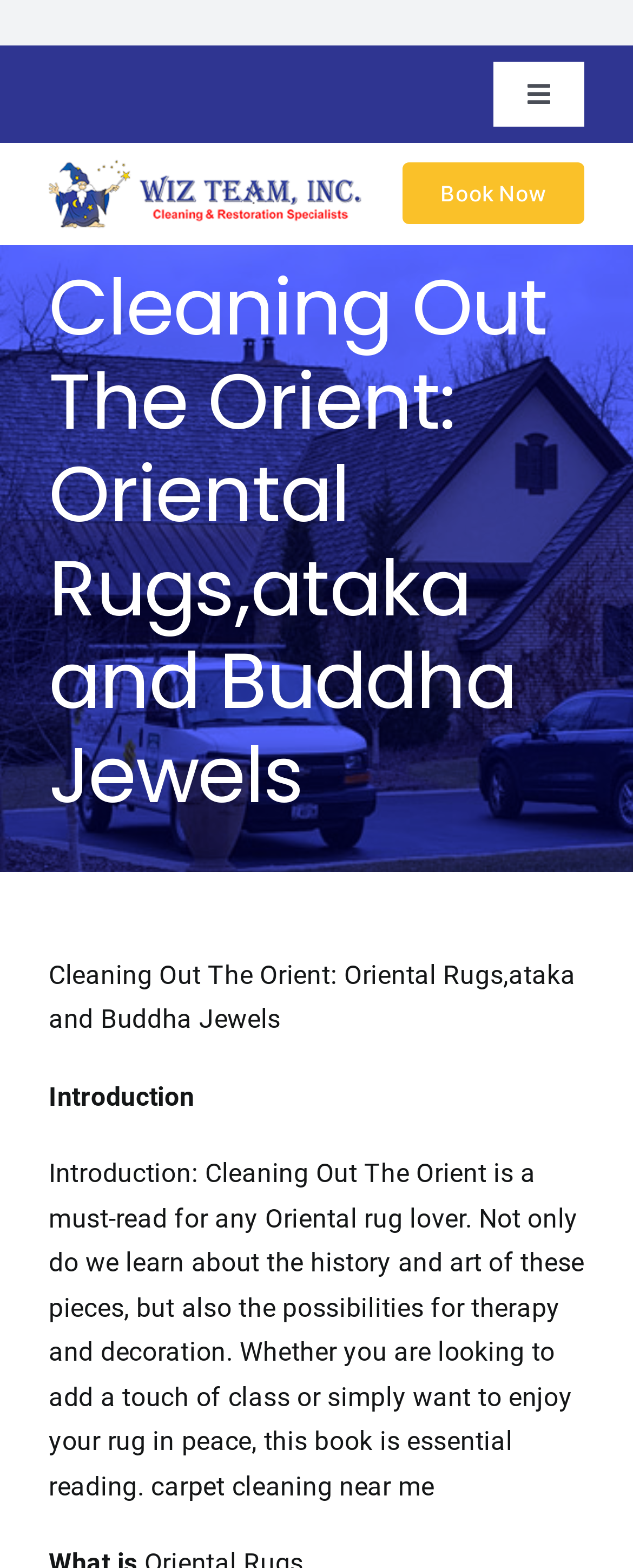Please locate the bounding box coordinates of the element that needs to be clicked to achieve the following instruction: "Book now". The coordinates should be four float numbers between 0 and 1, i.e., [left, top, right, bottom].

[0.637, 0.104, 0.923, 0.143]